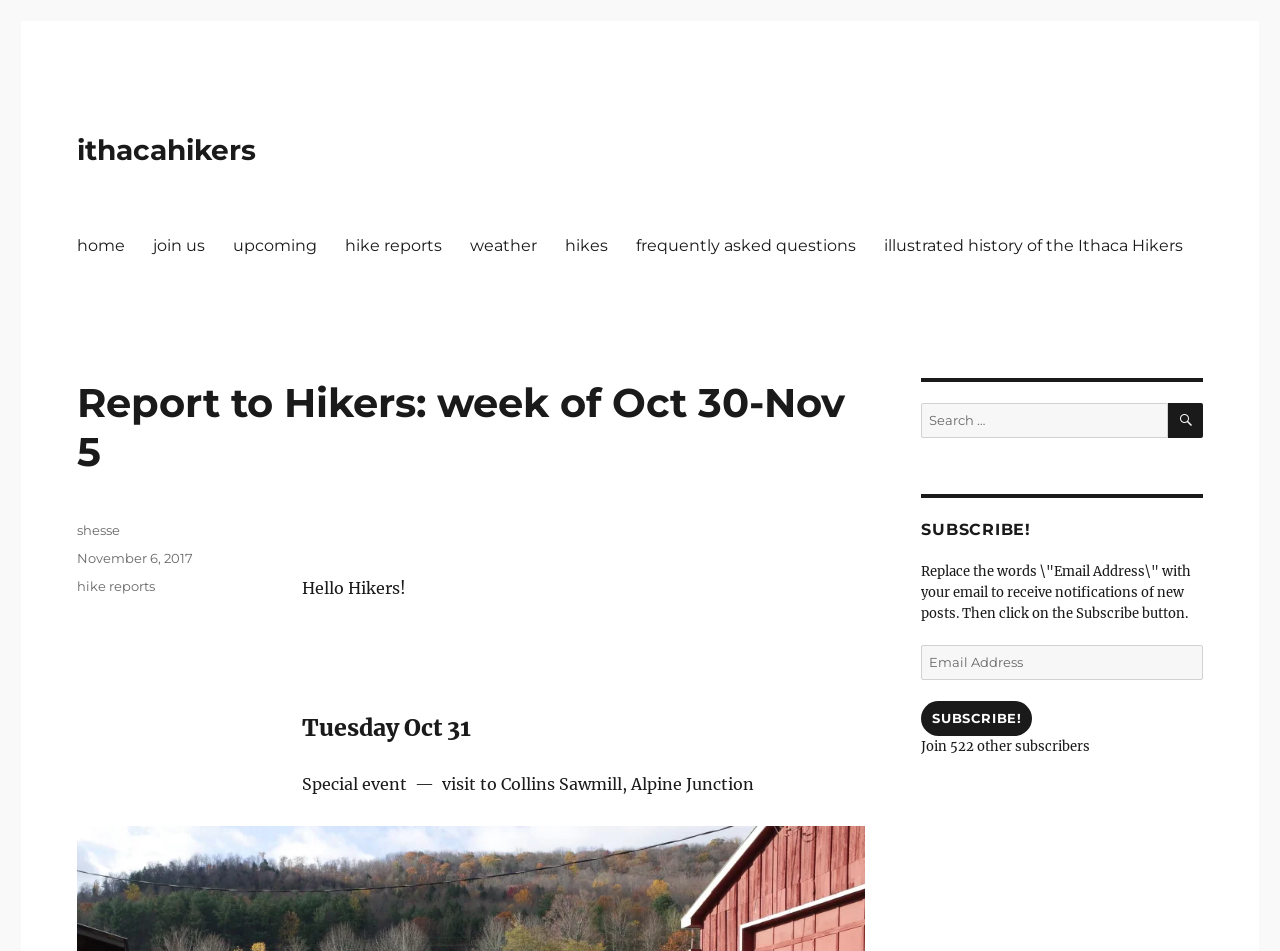Answer succinctly with a single word or phrase:
How many subscribers are there?

522